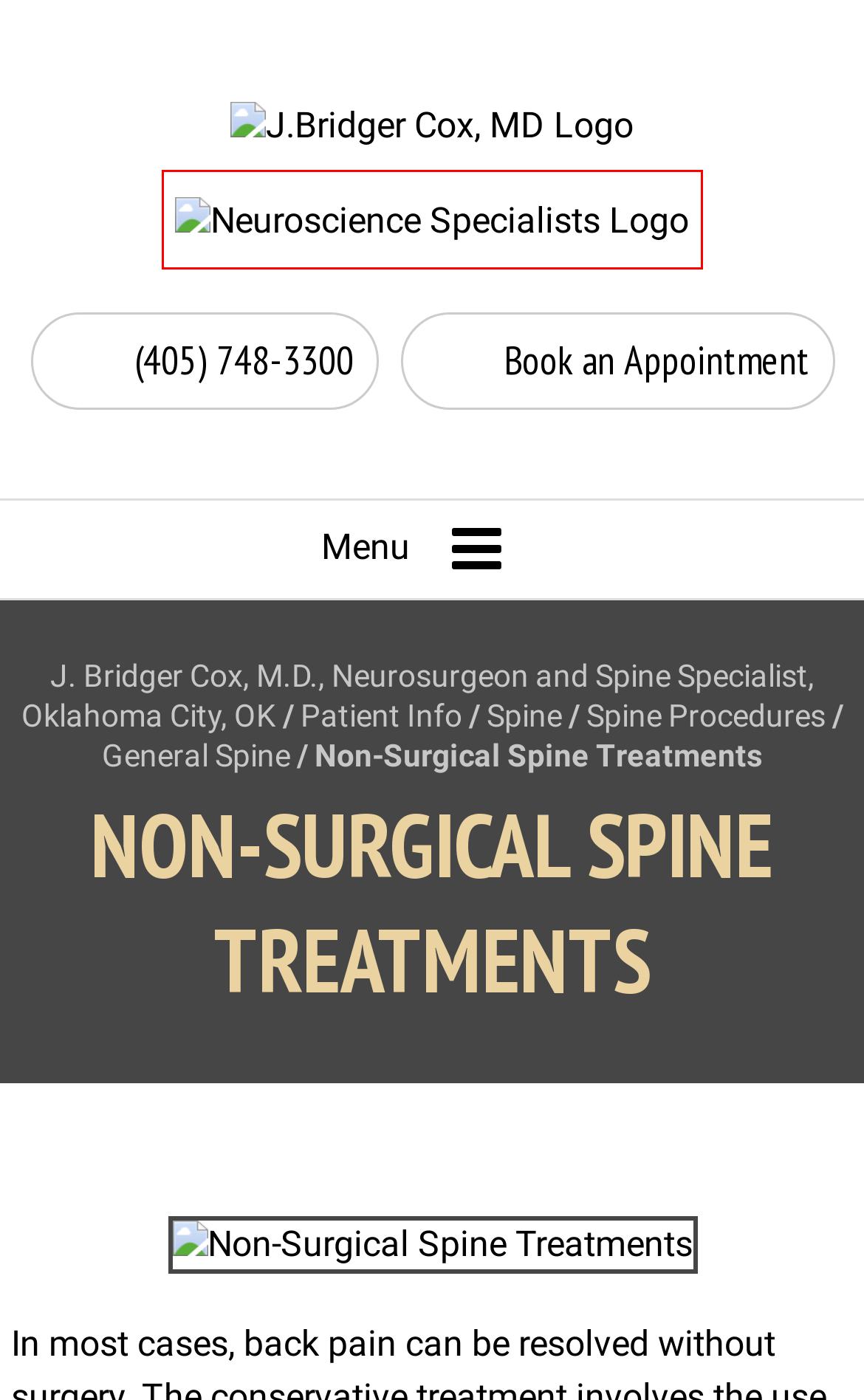Review the screenshot of a webpage that includes a red bounding box. Choose the most suitable webpage description that matches the new webpage after clicking the element within the red bounding box. Here are the candidates:
A. Digital Marketing Solutions for Healthcare | Healthcare Web Marketing
B. Florida Neurosurgical Society
C. AO Spine
D. Neuroscience Specialists | Spine & Neurosurgery Treatments Oklahoma City, OK
E. Home
F. Spine Section
G. Congress of Neurological Surgeons - cns.org
H. Dr Brian Snell | Neurosurgeon Oklahoma City | Spine Surgery Oklahoma City, OK

D